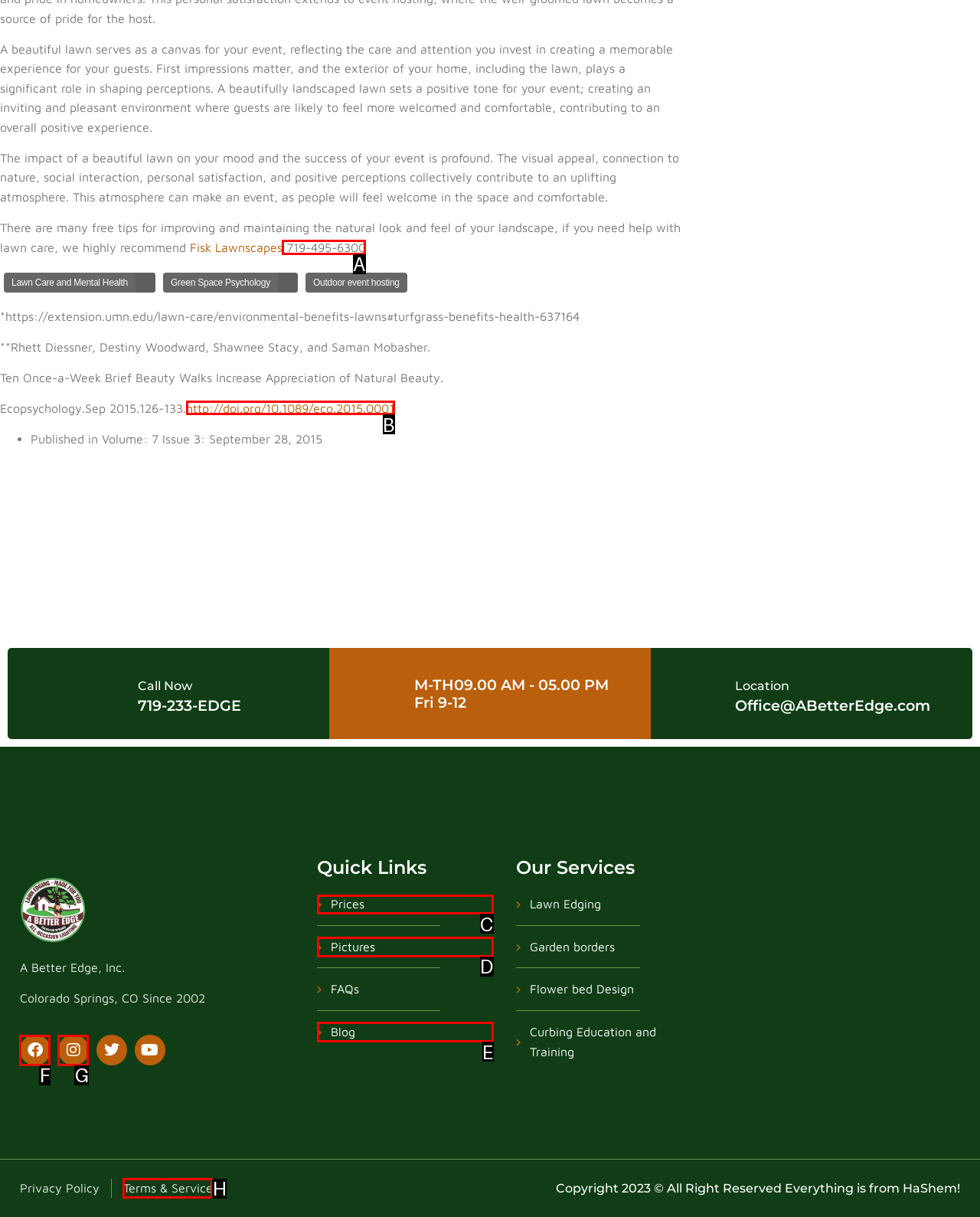Choose the letter of the option you need to click to Call the phone number 719-495-6300. Answer with the letter only.

A